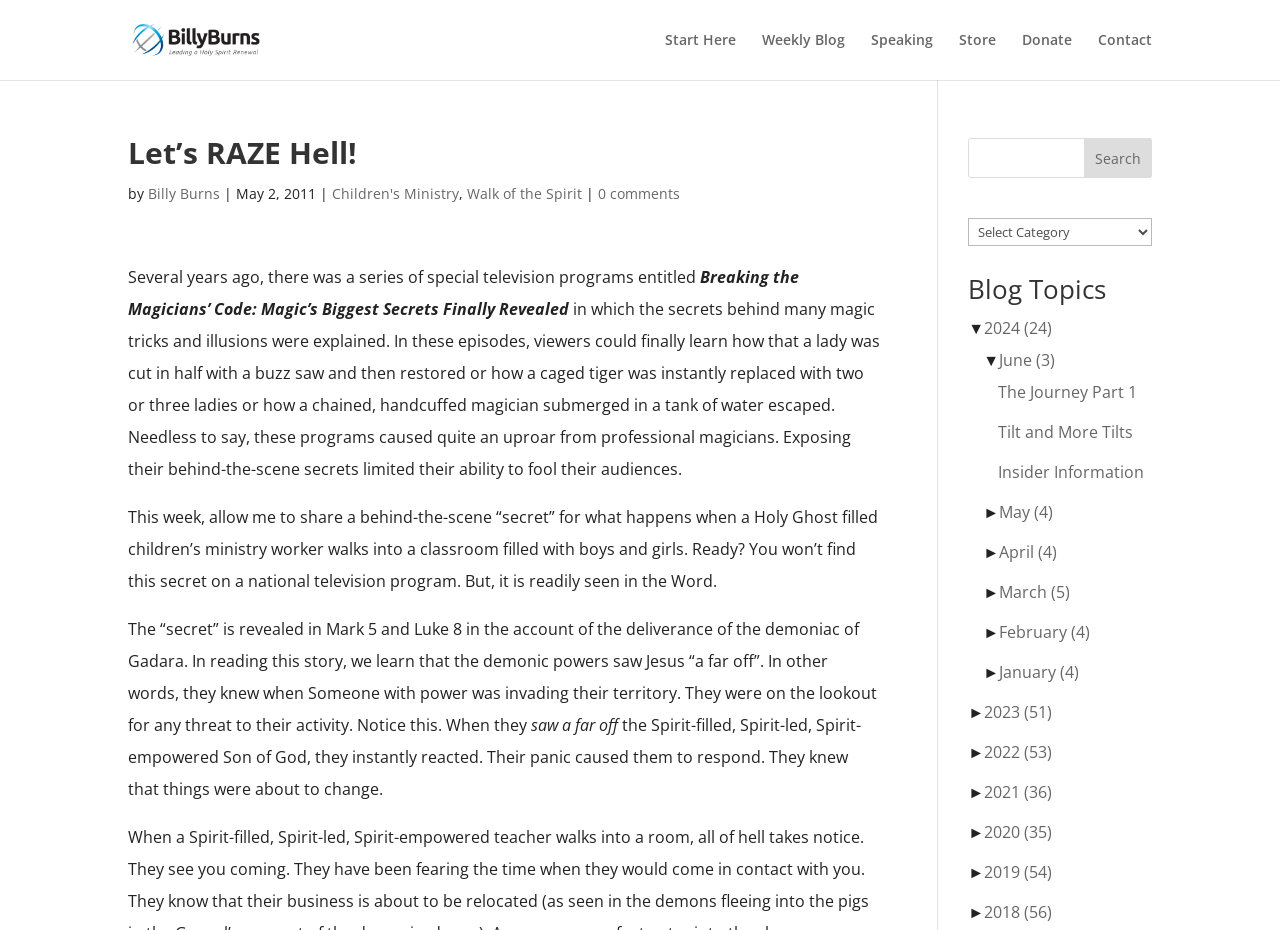Kindly provide the bounding box coordinates of the section you need to click on to fulfill the given instruction: "Search for something".

[0.847, 0.148, 0.9, 0.191]